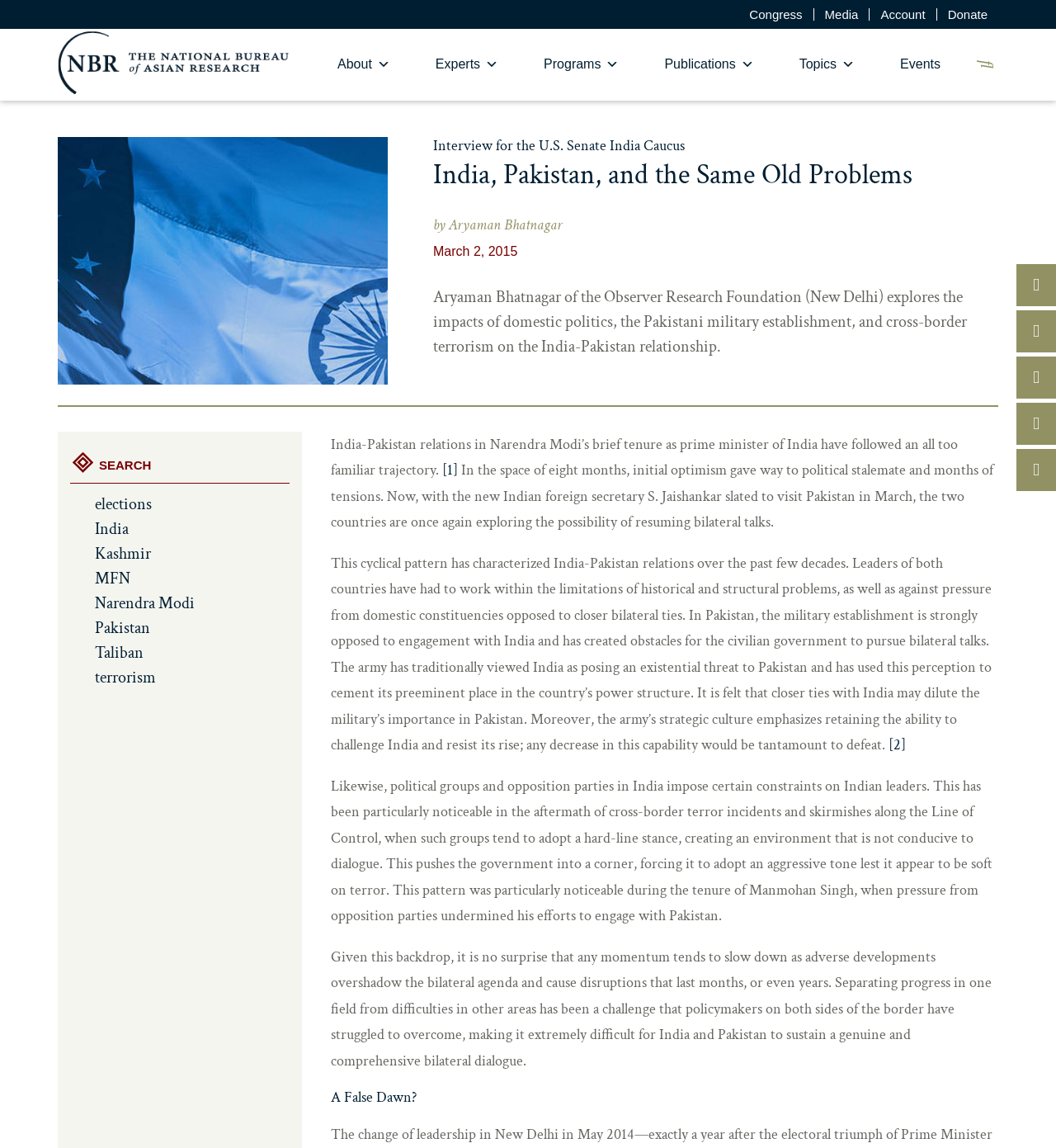Can you pinpoint the bounding box coordinates for the clickable element required for this instruction: "Visit the 'Events' page"? The coordinates should be four float numbers between 0 and 1, i.e., [left, top, right, bottom].

[0.848, 0.047, 0.895, 0.066]